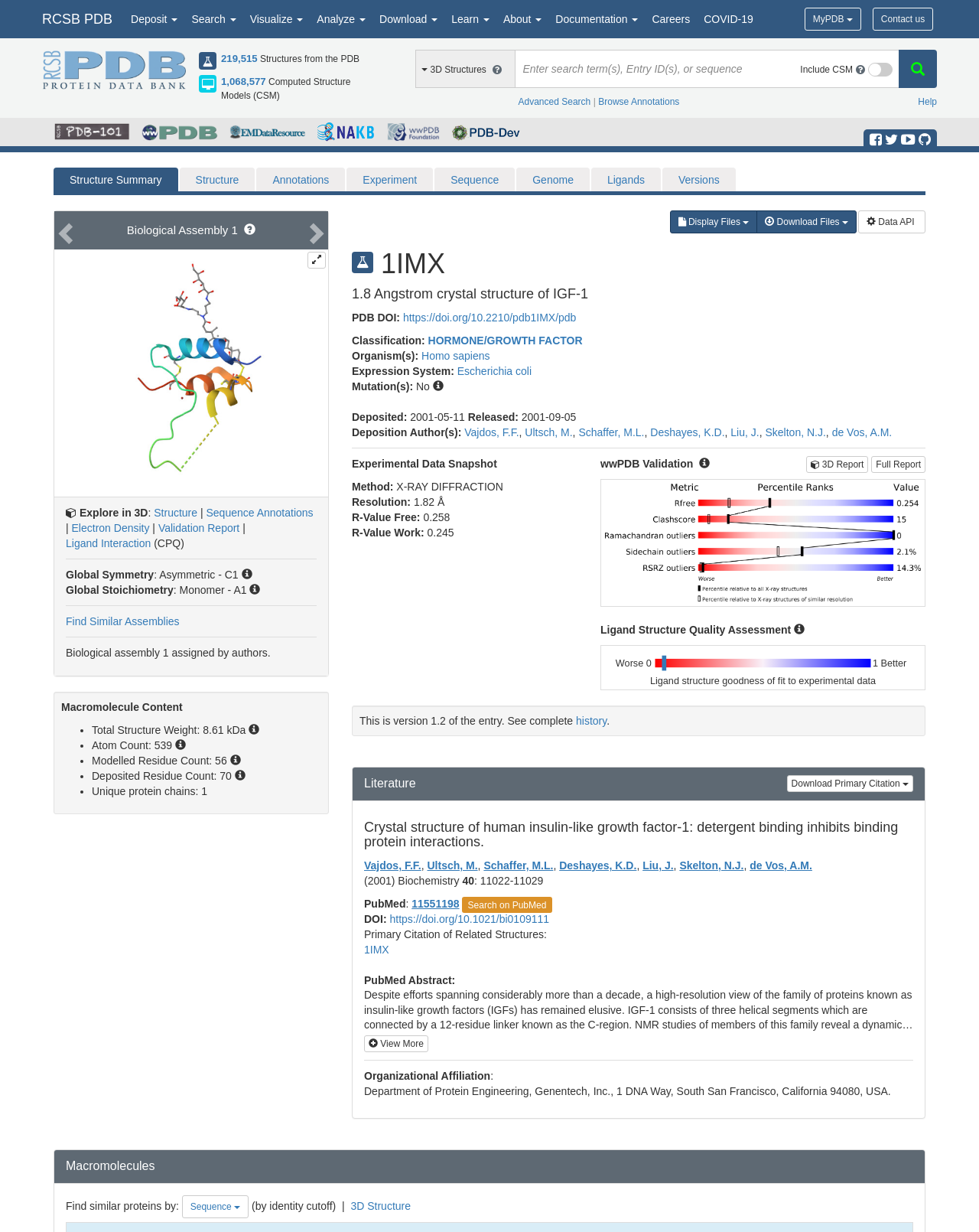Could you indicate the bounding box coordinates of the region to click in order to complete this instruction: "View 3D structures".

[0.424, 0.04, 0.525, 0.075]